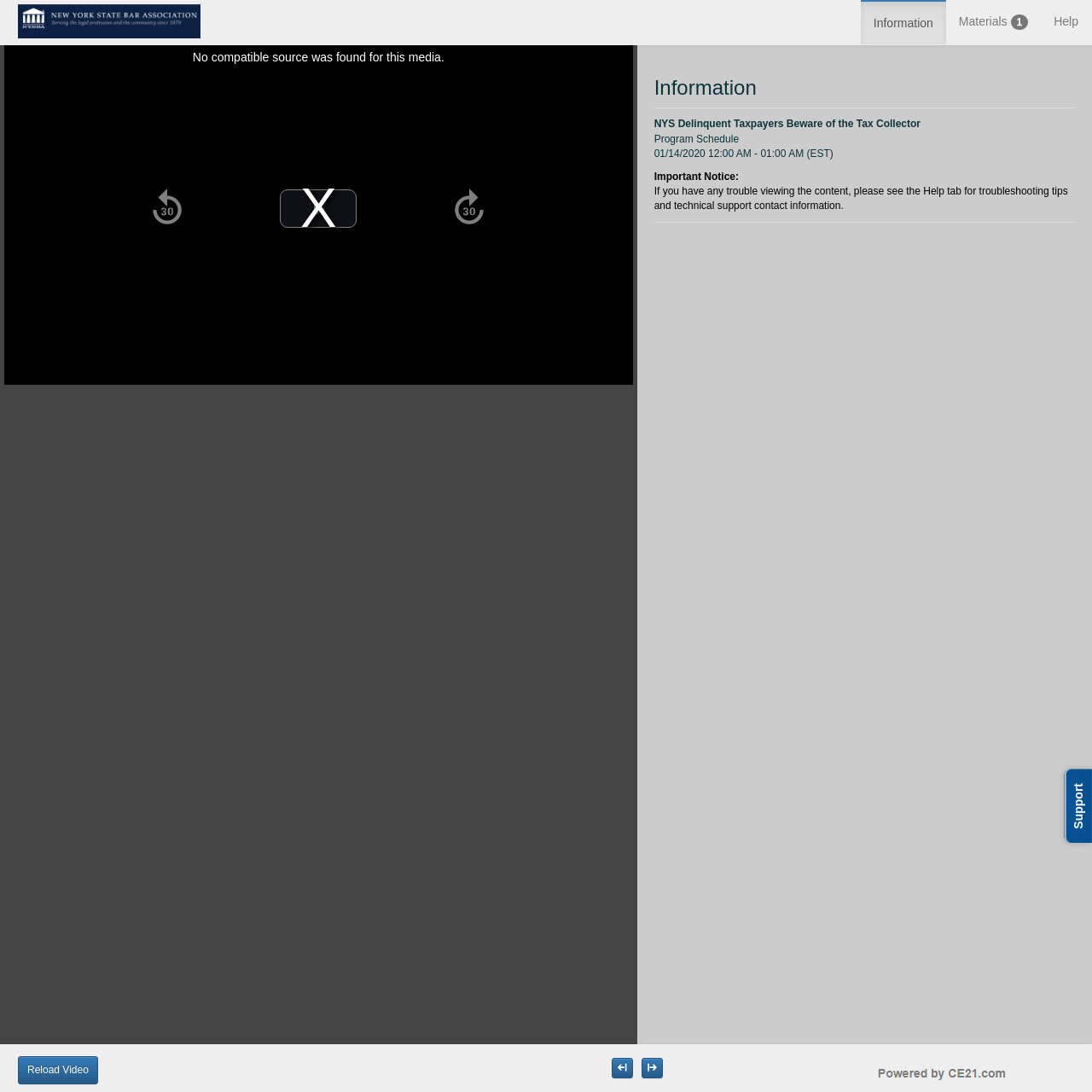Can you find the bounding box coordinates for the element that needs to be clicked to execute this instruction: "Seek forward 30 seconds"? The coordinates should be given as four float numbers between 0 and 1, i.e., [left, top, right, bottom].

[0.41, 0.171, 0.45, 0.21]